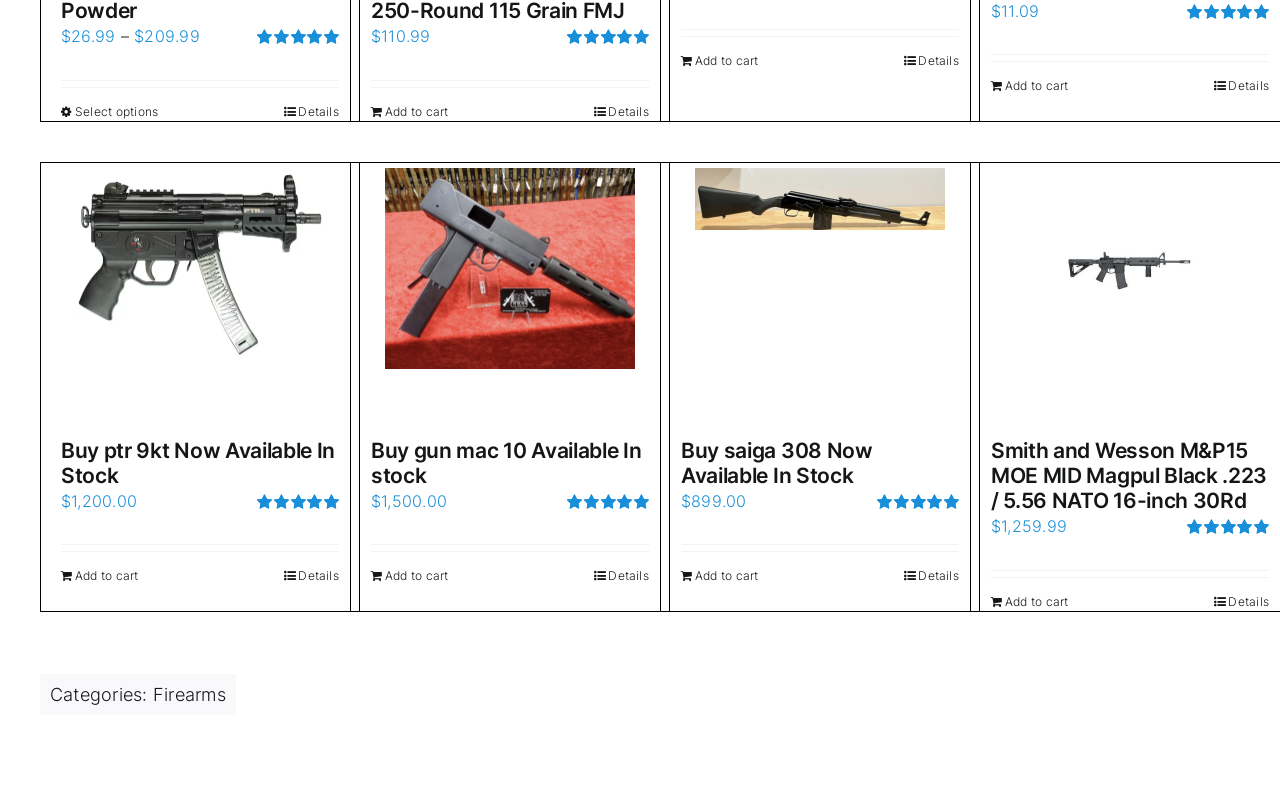Determine the bounding box coordinates for the area that should be clicked to carry out the following instruction: "Browse 'Firearms' category".

[0.119, 0.867, 0.176, 0.894]